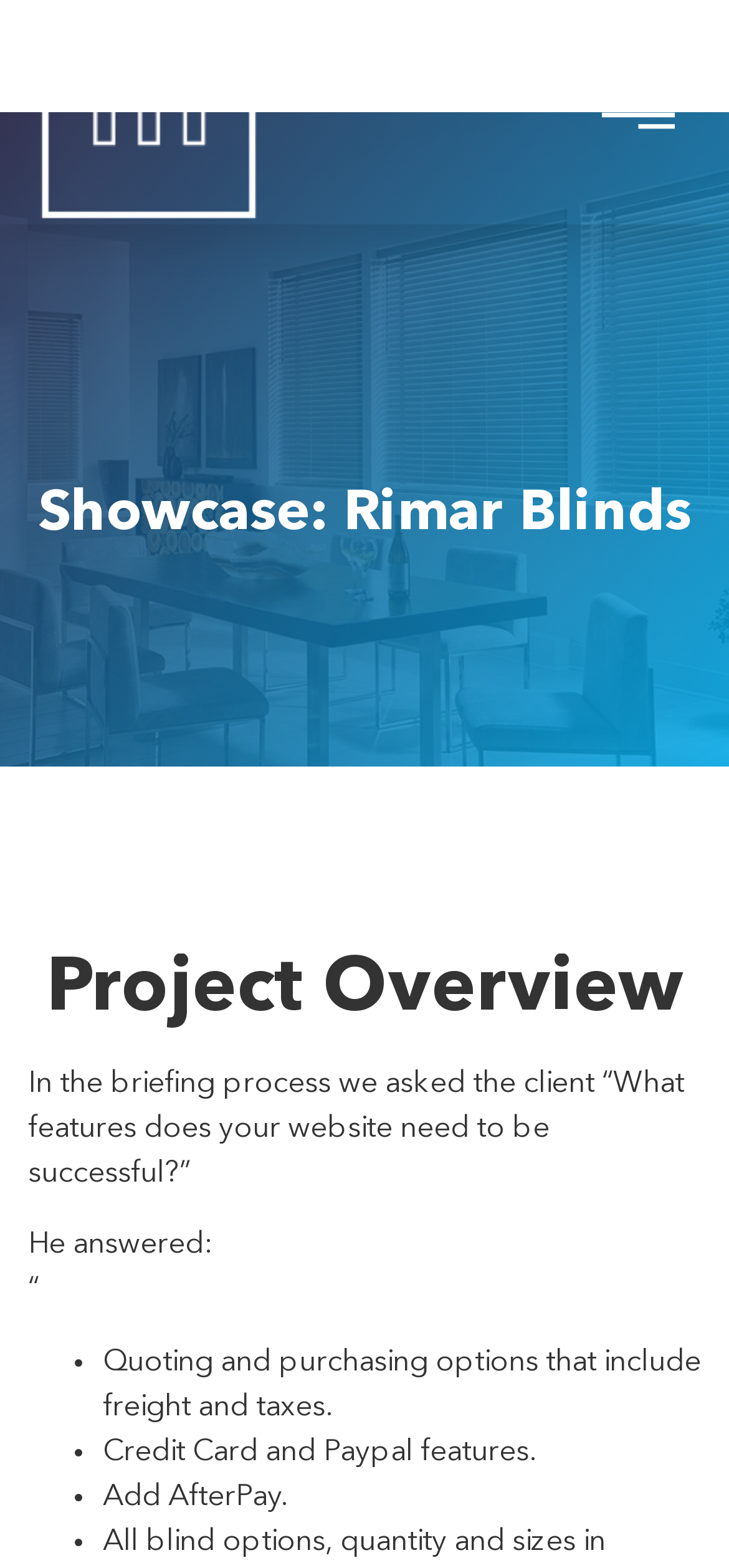Detail the various sections and features of the webpage.

The webpage is about Rimar Blinds' web projects, with a focus on a specific project showcase. At the top left, there is a link, and at the top right, there is another link accompanied by a small image. Below these links, there is a heading that reads "Showcase: Rimar Blinds" spanning almost the entire width of the page. 

Further down, there is a second heading titled "Project Overview" in a similar position to the first heading. Below the "Project Overview" heading, there is a block of text that describes the project briefing process, where the client was asked about the necessary features for a successful website. The client's response is quoted below, followed by a list of bullet points that outline the required features, including quoting and purchasing options, credit card and PayPal features, and the addition of AfterPay. Each bullet point is marked with a bullet marker (•) and is positioned to the right of the marker.